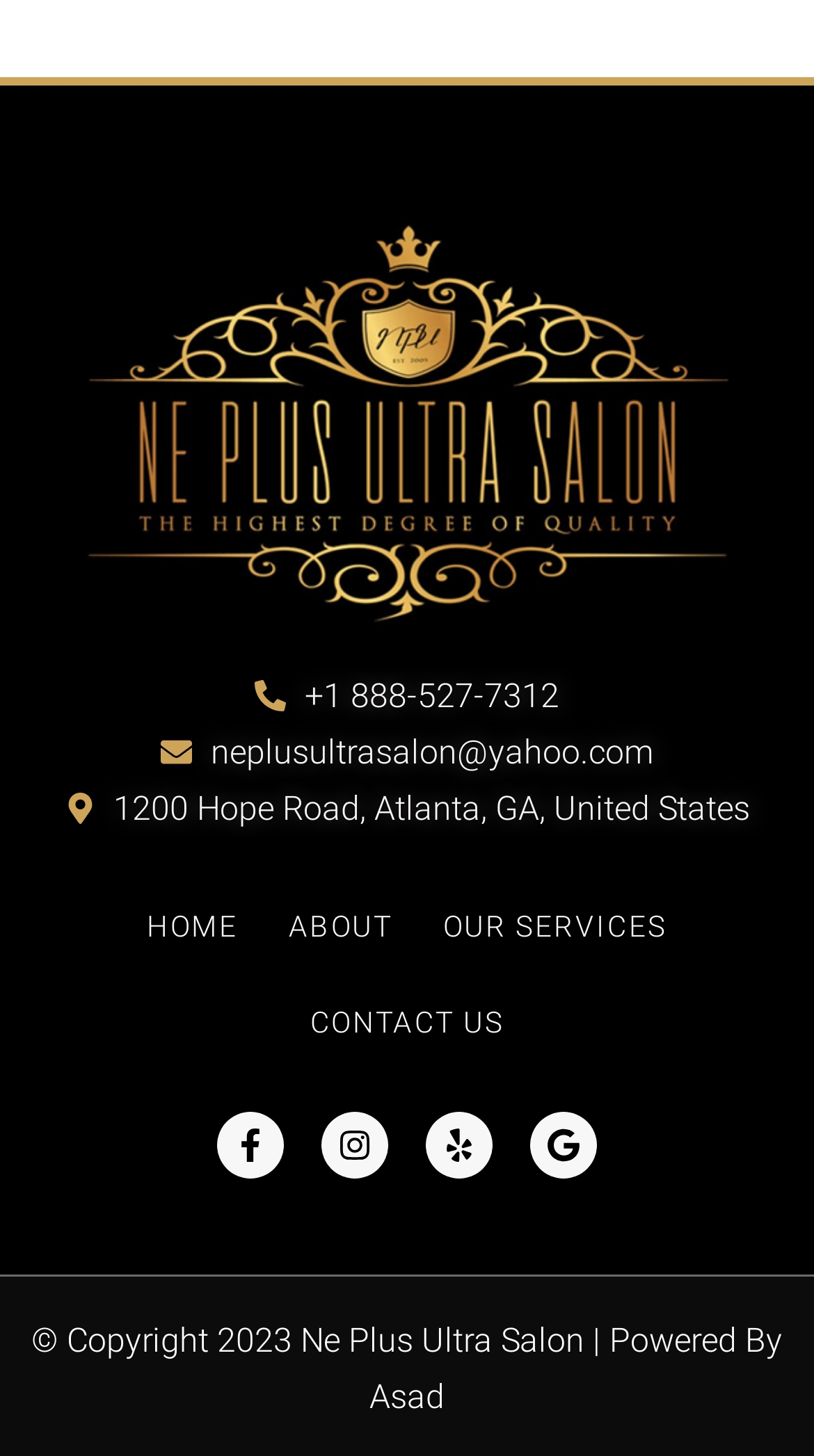Provide a single word or phrase to answer the given question: 
How many social media links are there on the webpage?

4